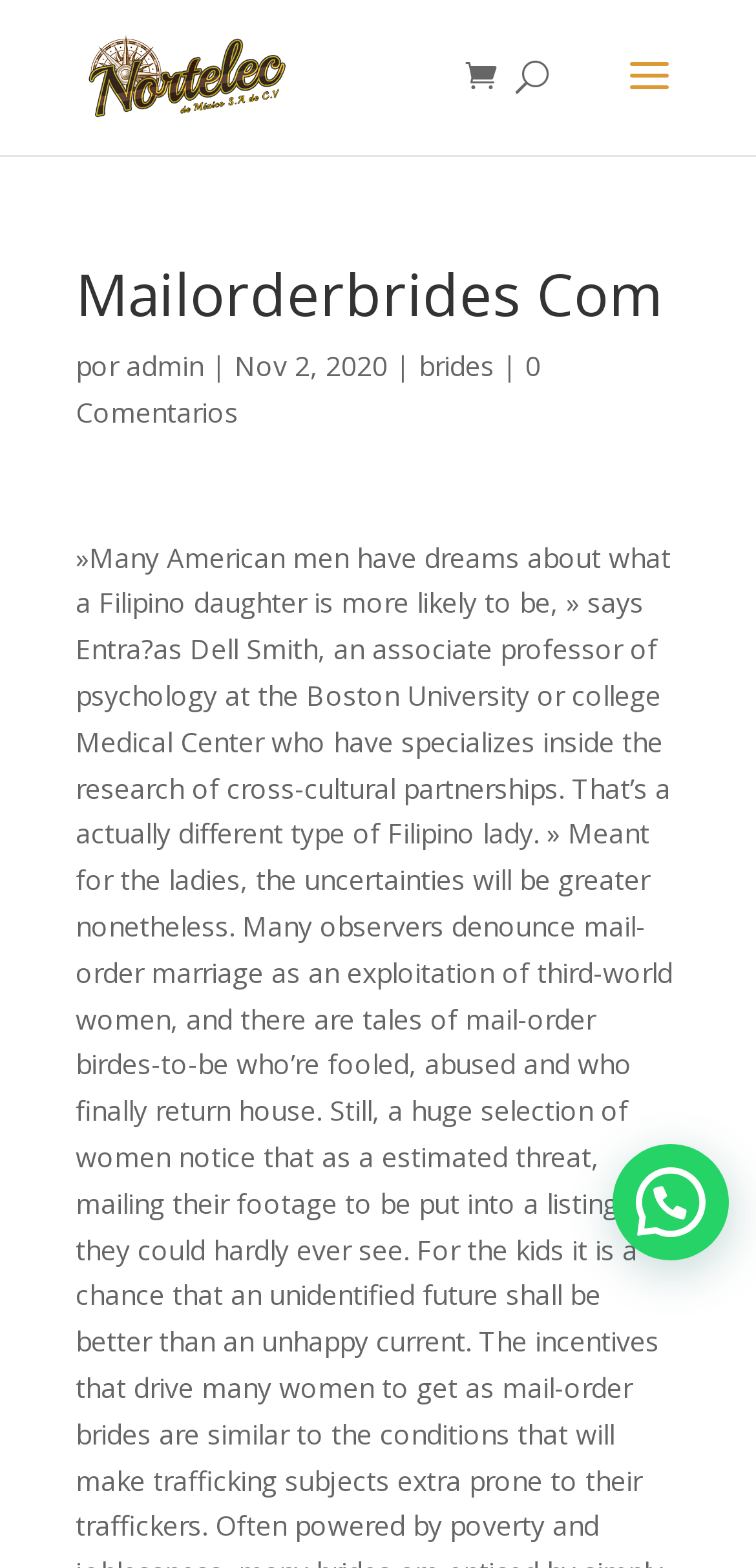Generate a comprehensive description of the contents of the webpage.

The webpage appears to be a blog or article page with a focus on mail-order brides. At the top-left corner, there is a link labeled "tienda" accompanied by an image with the same label. To the right of this link, there is another link with a cryptic label "\ue07a". 

Below these links, there is a search bar that spans almost the entire width of the page. 

The main content of the page is headed by a title "Mailorderbrides Com" which is centered near the top of the page. Below the title, there is a line of text that reads "por admin | Nov 2, 2020", indicating the author and date of the article. 

To the right of the date, there is a link labeled "brides". Additionally, there is a link labeled "0 Comentarios" at the bottom-left of this section, suggesting that there are no comments on the article.